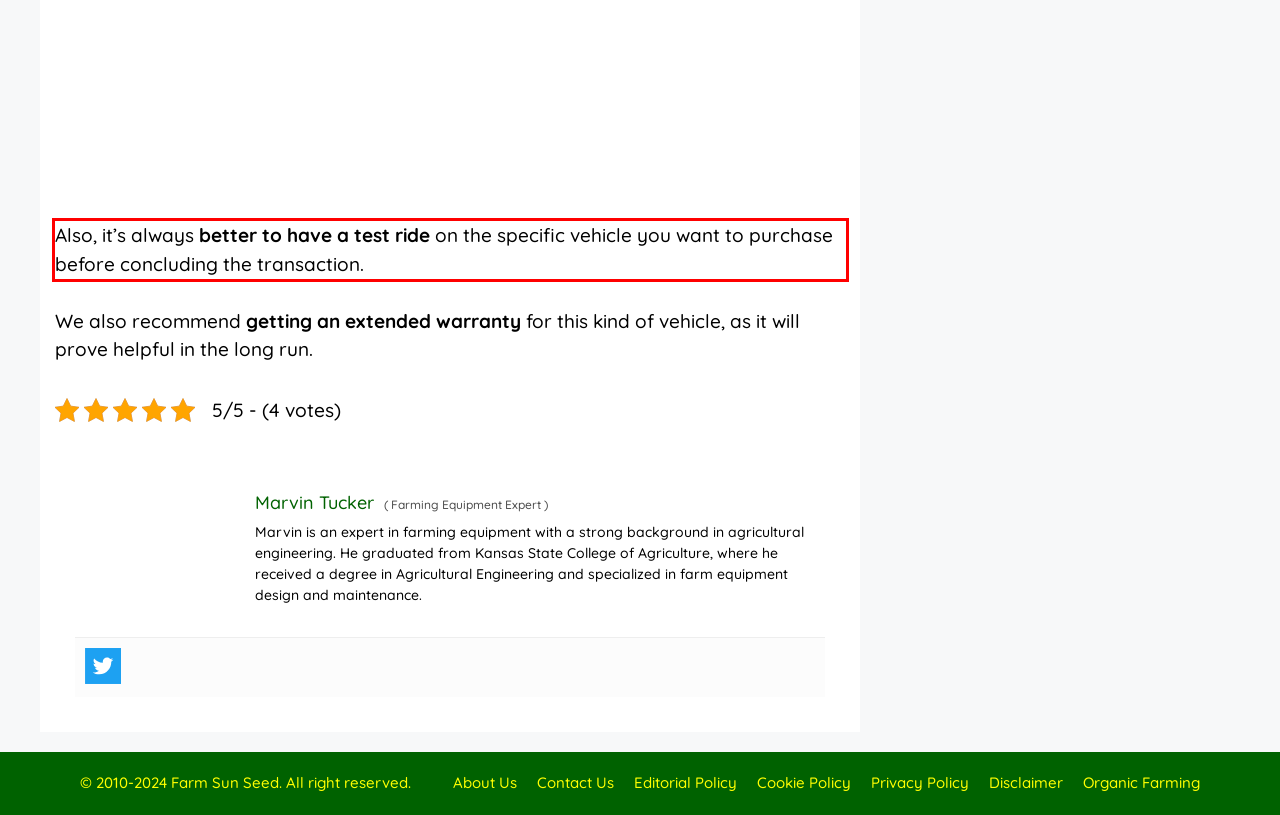The screenshot you have been given contains a UI element surrounded by a red rectangle. Use OCR to read and extract the text inside this red rectangle.

Also, it’s always better to have a test ride on the specific vehicle you want to purchase before concluding the transaction.